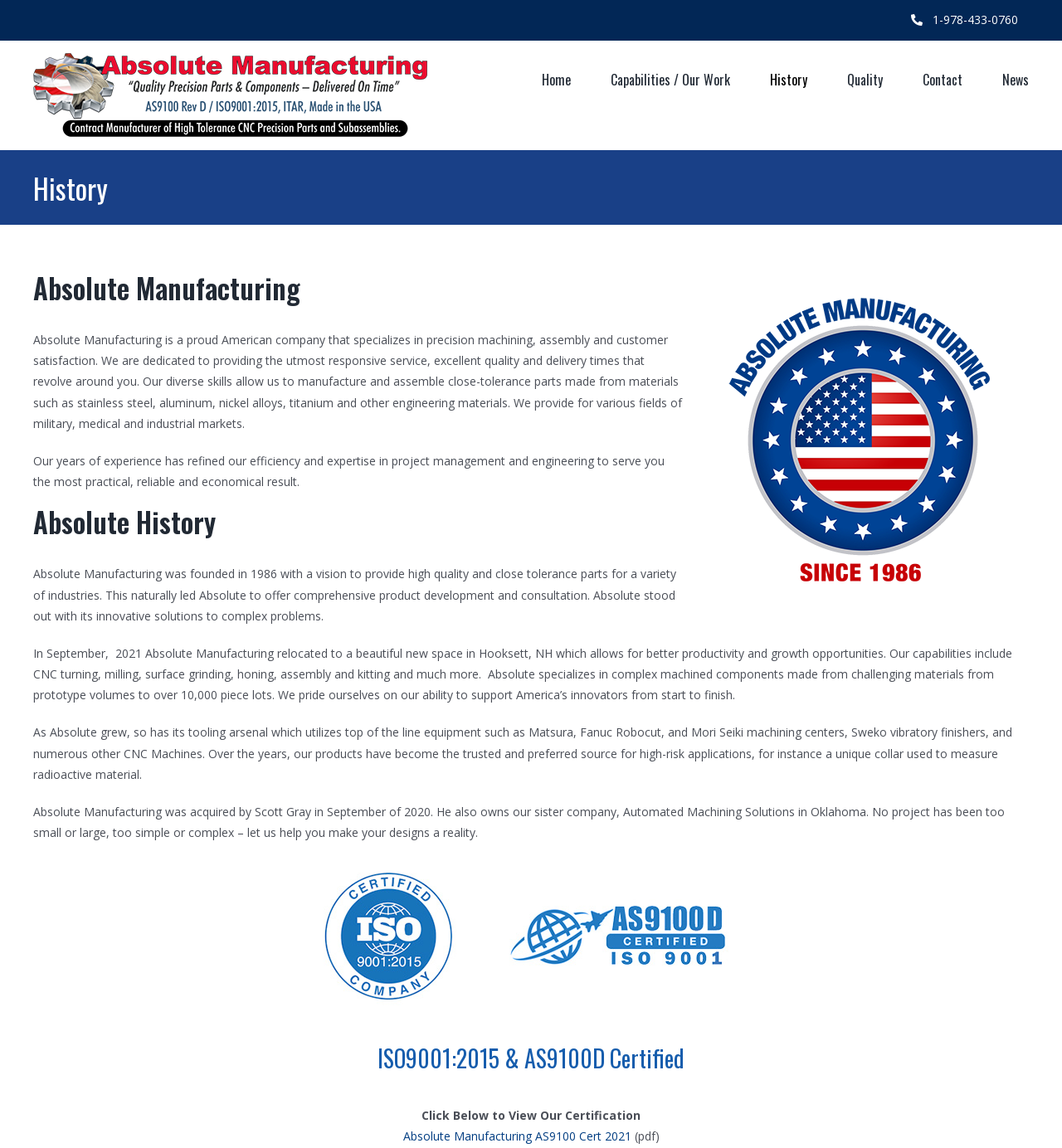What is the location of the company's new space?
Carefully analyze the image and provide a thorough answer to the question.

I found this information by reading the static text element that describes the company's relocation to a new space, which is located in the section describing the company's history.